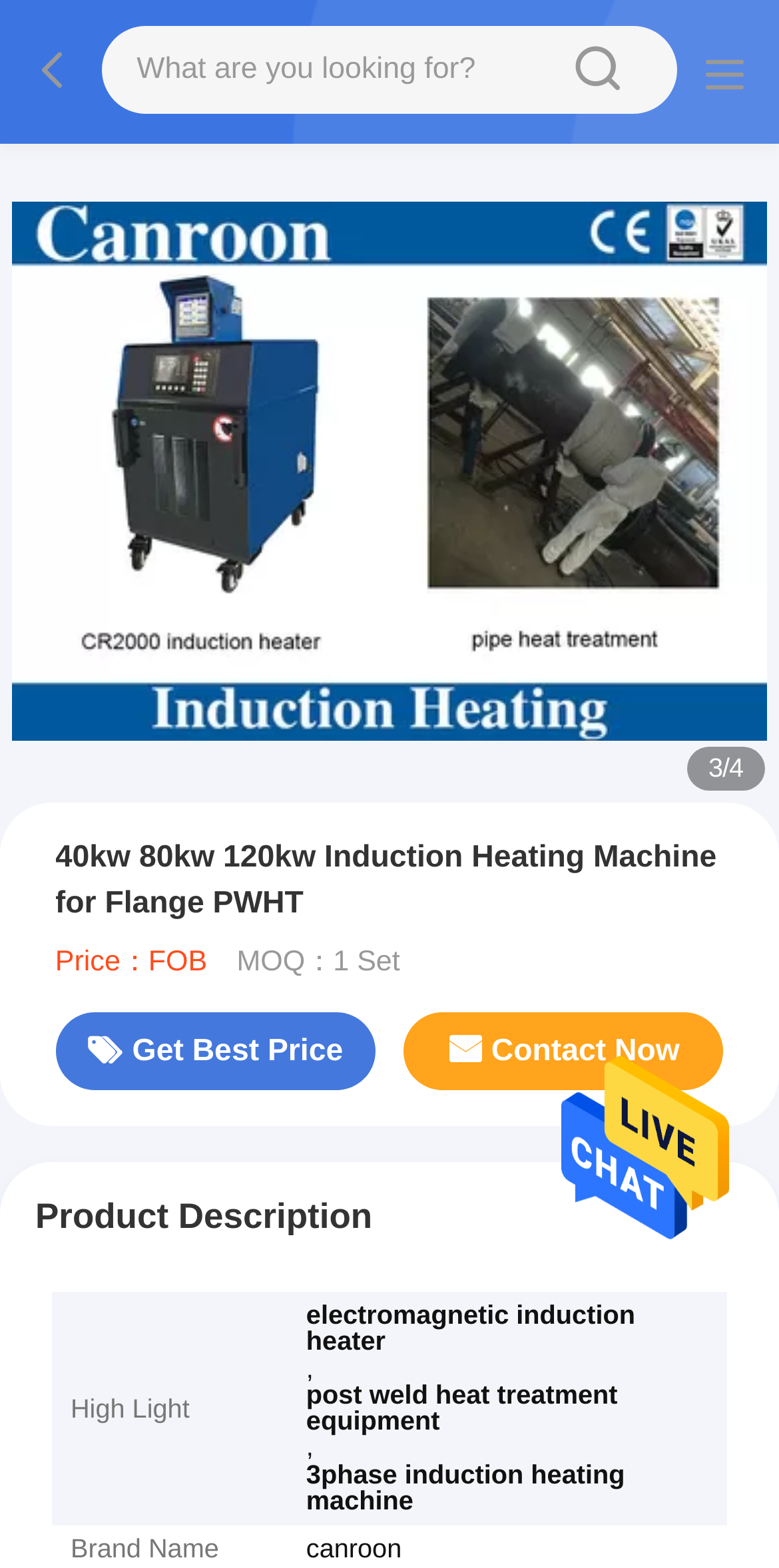What is the minimum order quantity?
Examine the image and give a concise answer in one word or a short phrase.

1 Set